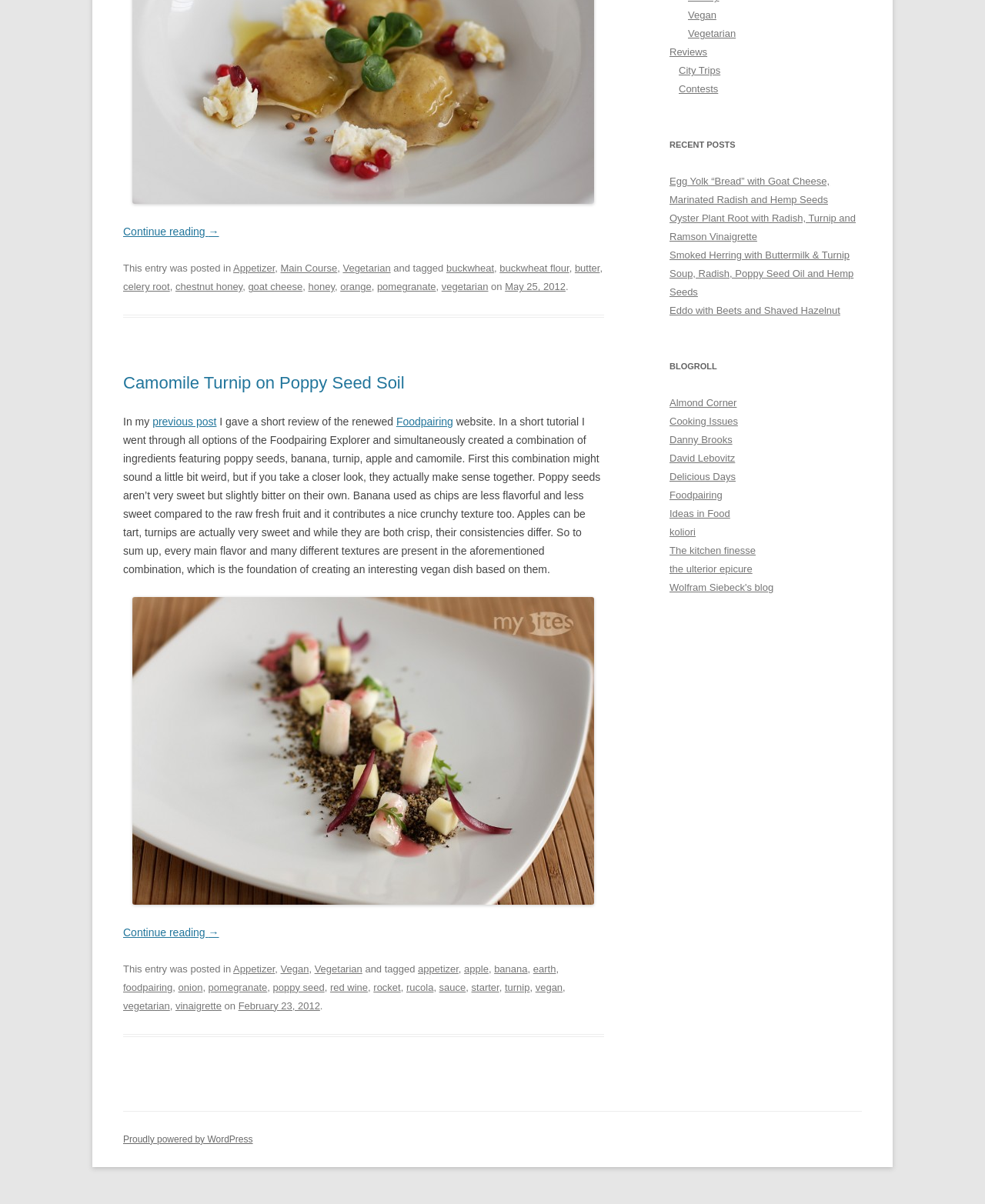Please locate the UI element described by "Proudly powered by WordPress" and provide its bounding box coordinates.

[0.125, 0.942, 0.257, 0.951]